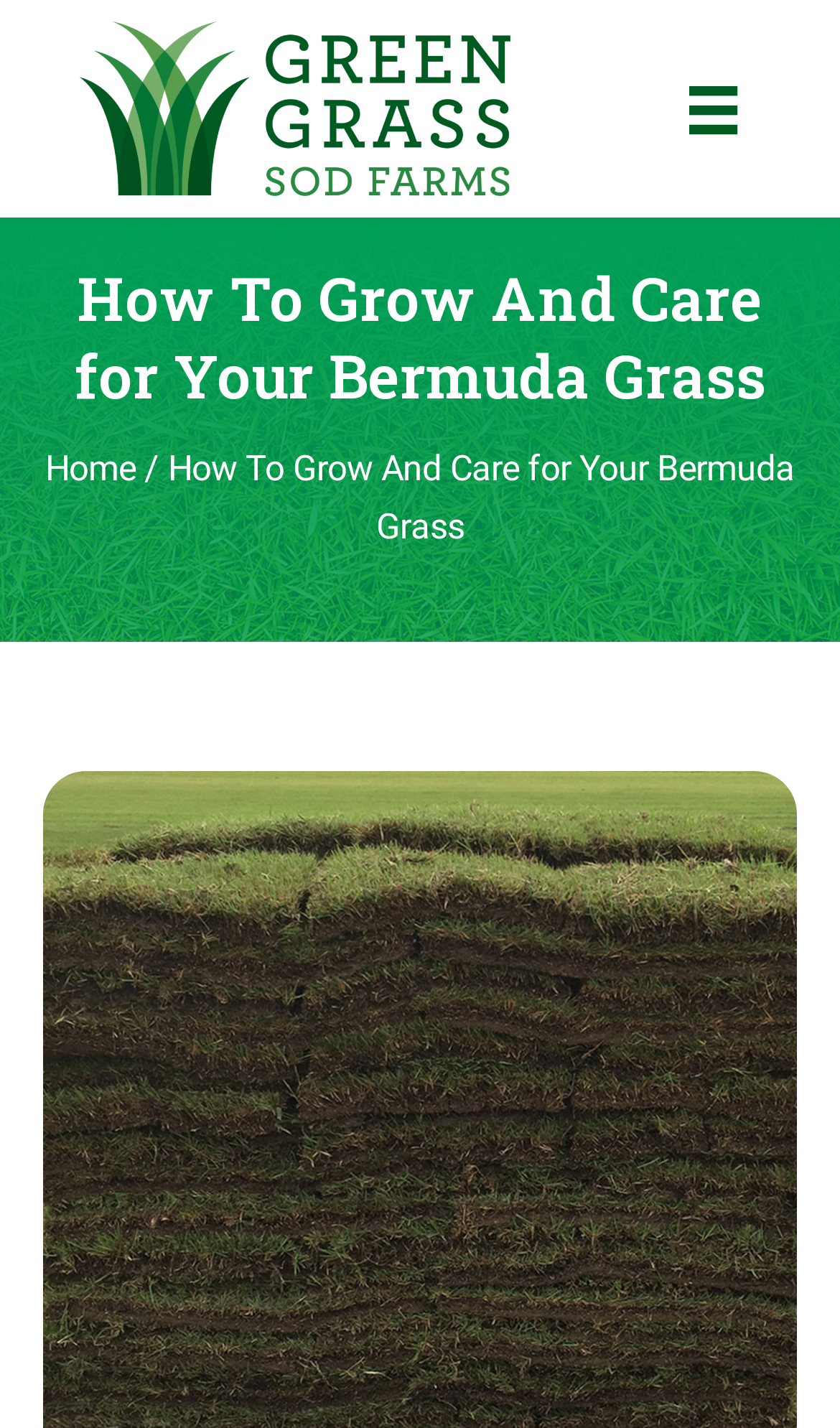Answer briefly with one word or phrase:
What is the logo of the website?

Green Grass Logo